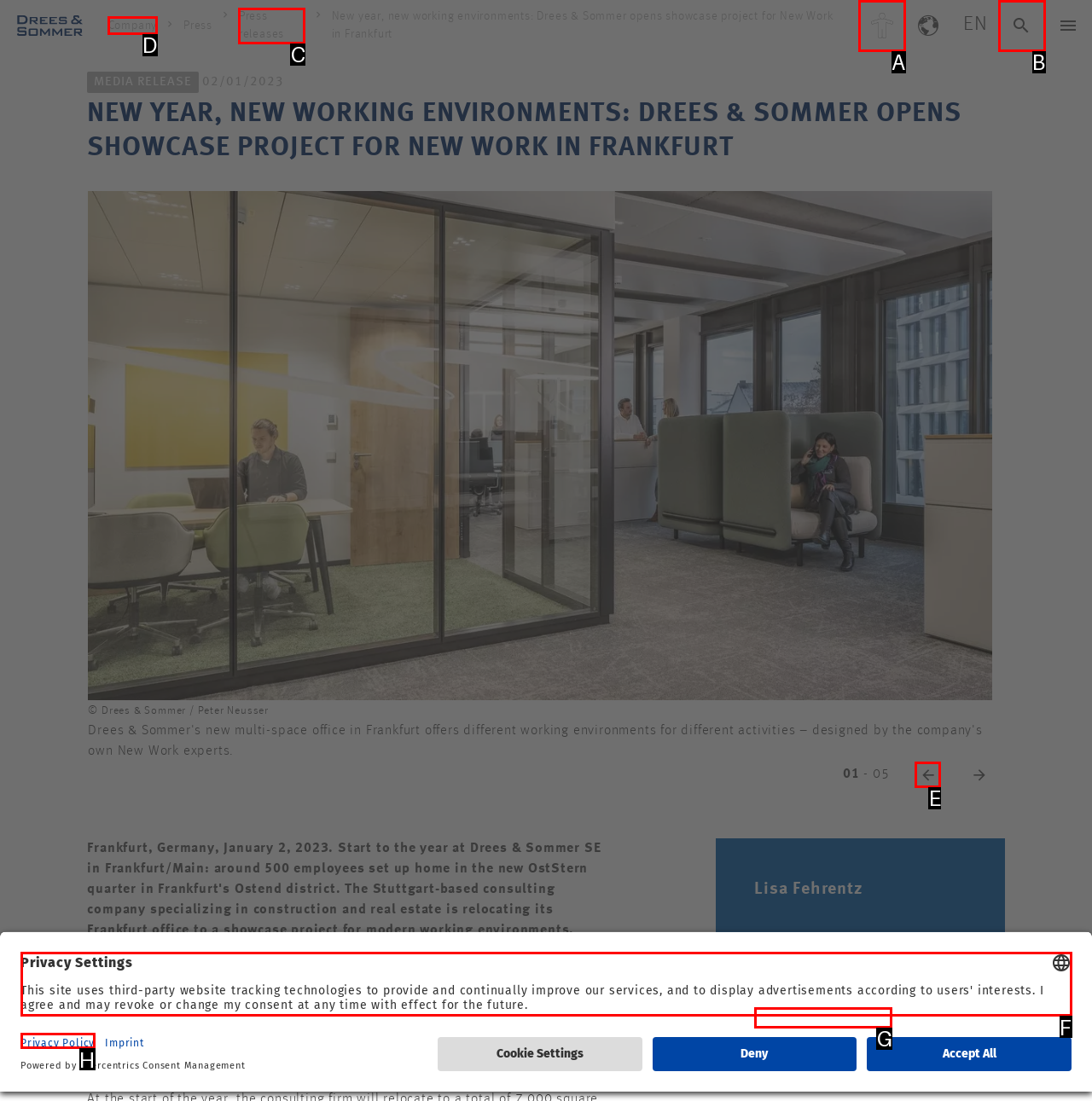Select the option that fits this description: Privacy Policy
Answer with the corresponding letter directly.

H